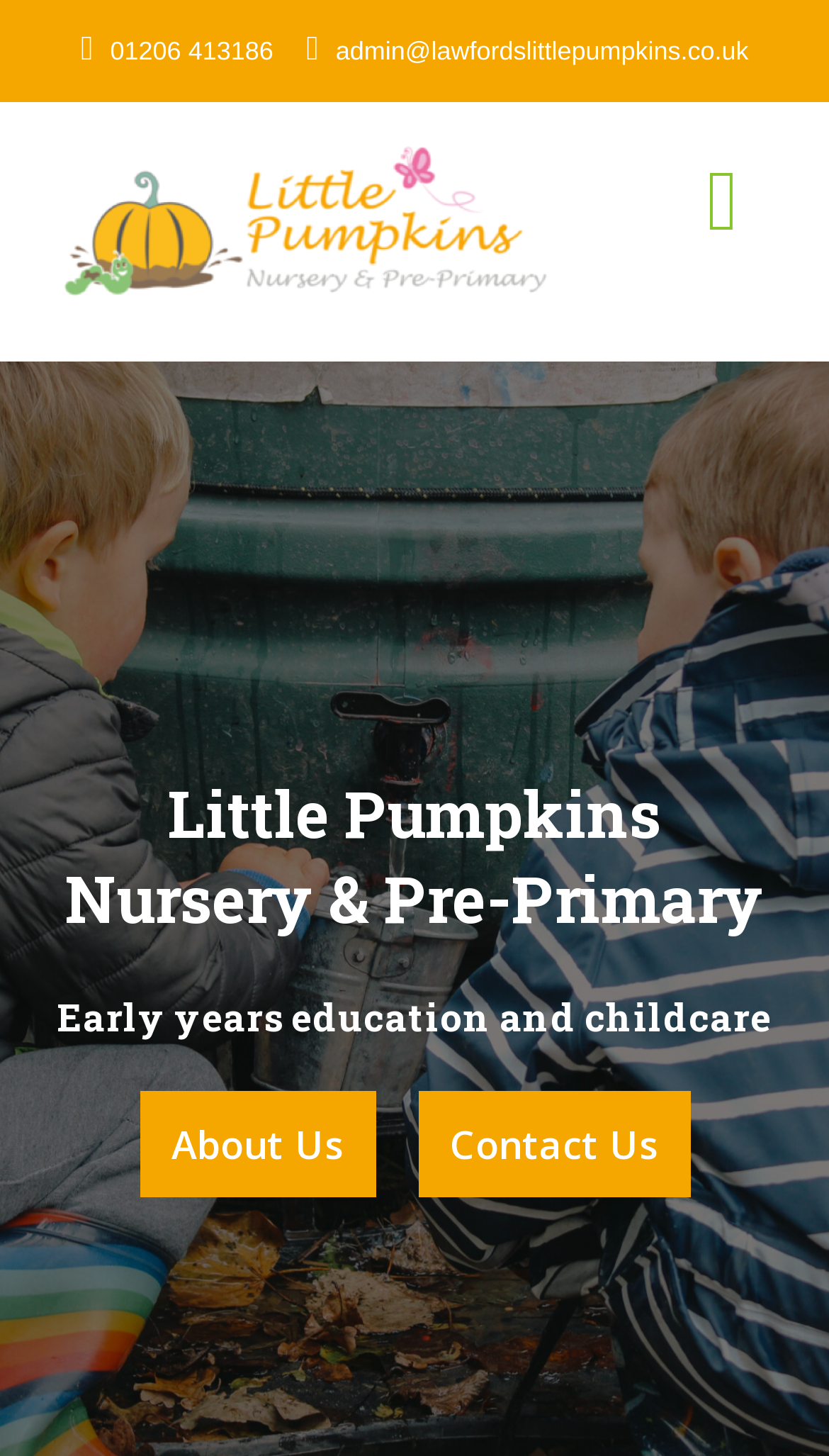Pinpoint the bounding box coordinates of the clickable element needed to complete the instruction: "Open the navigation menu". The coordinates should be provided as four float numbers between 0 and 1: [left, top, right, bottom].

[0.712, 0.092, 0.923, 0.185]